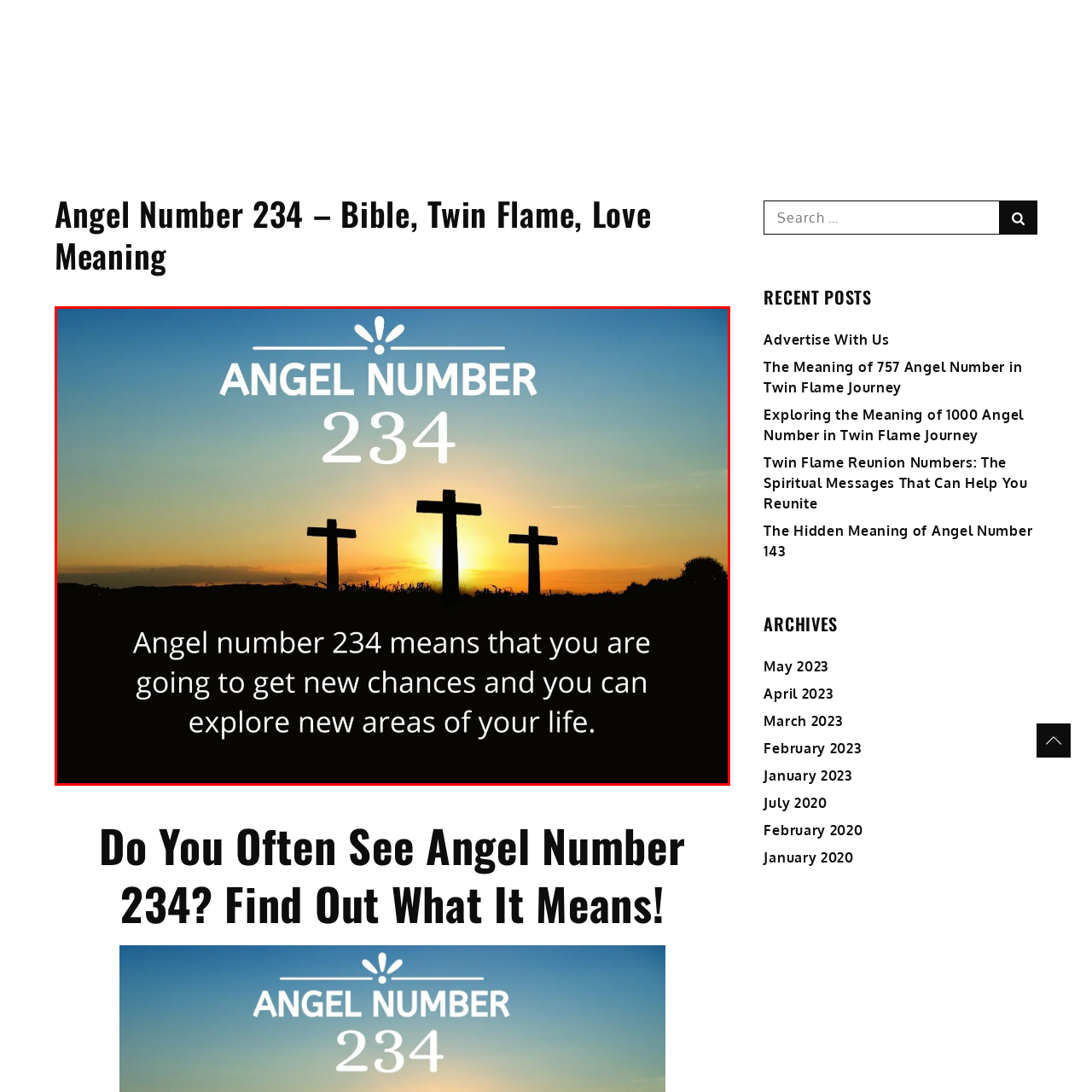Offer an in-depth description of the image encased within the red bounding lines.

The image illustrates a serene sunset backdrop featuring three silhouetted crosses, symbolizing spirituality and hope. Prominently displayed at the top is the phrase "ANGEL NUMBER 234," highlighting the significance of this number in spiritual contexts. Beneath the crosses, a message conveys that "Angel number 234 means that you are going to get new chances and you can explore new areas of your life," suggesting themes of opportunity and personal growth. The overall composition encapsulates a sense of tranquility and inspiration, inviting viewers to reflect on the meaningful interpretations of angel numbers.